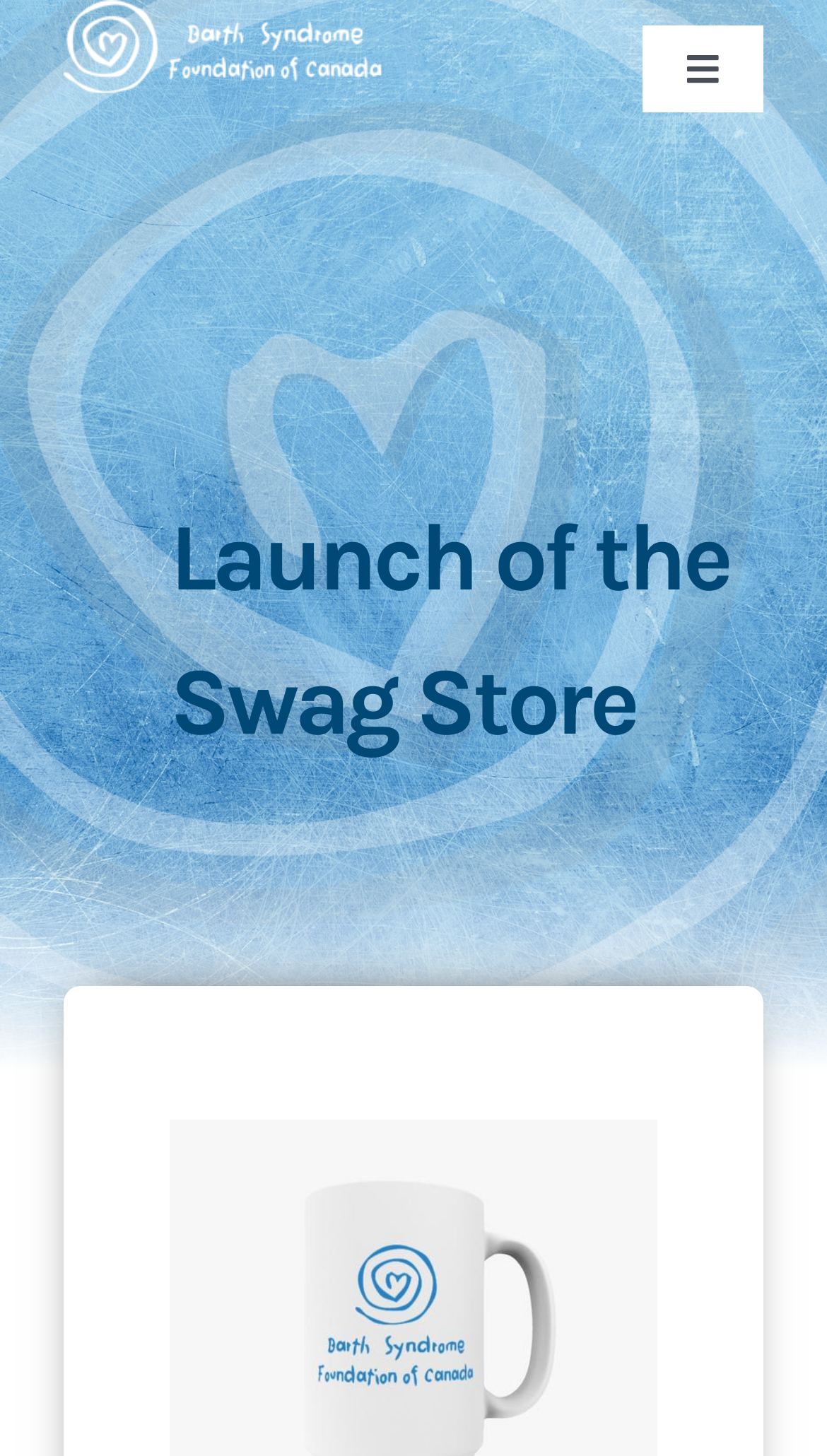What is the last link in the navigation menu?
Please interpret the details in the image and answer the question thoroughly.

I looked at the navigation menu and found that the last link is 'Contact Us', which is located at the bottom of the menu.